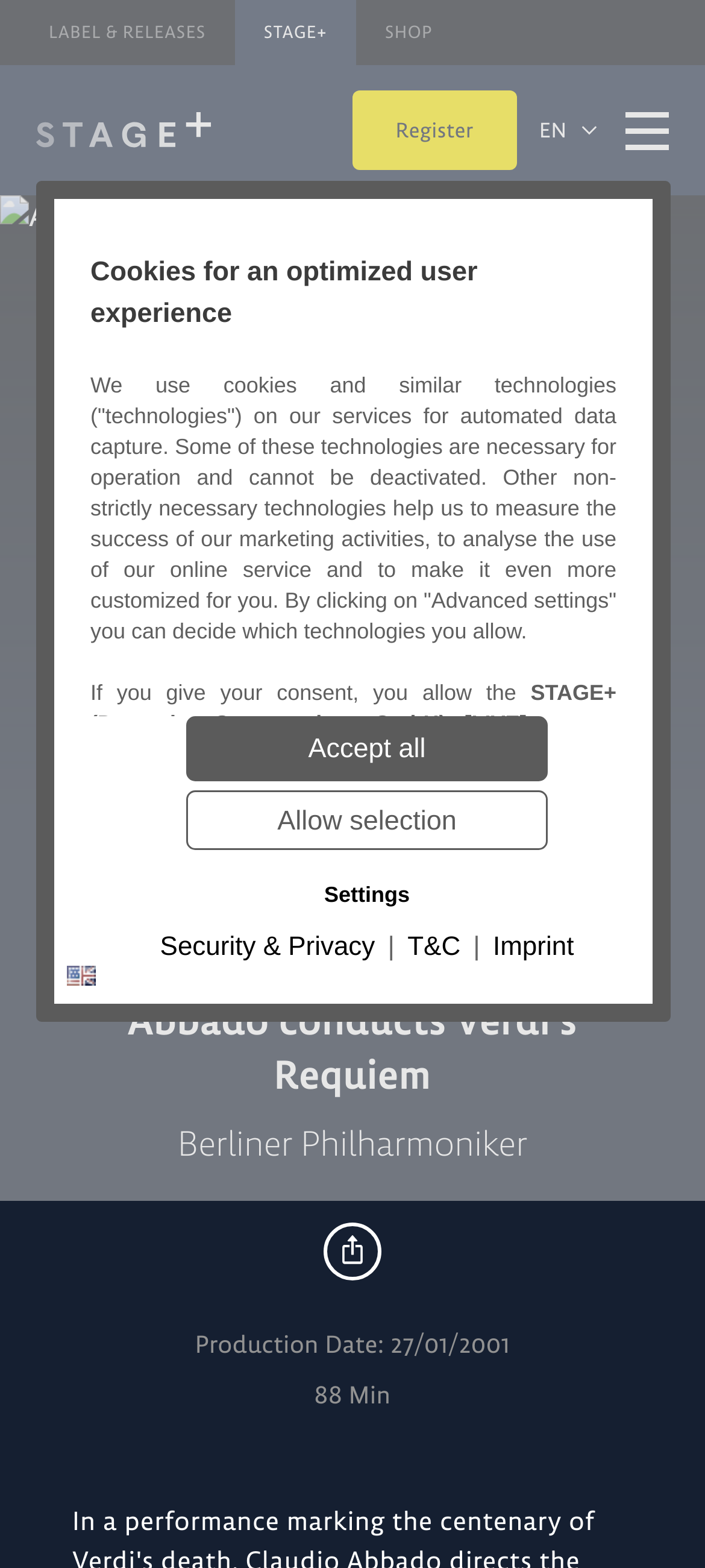What is the type of content on this webpage?
Using the image, answer in one word or phrase.

Concert